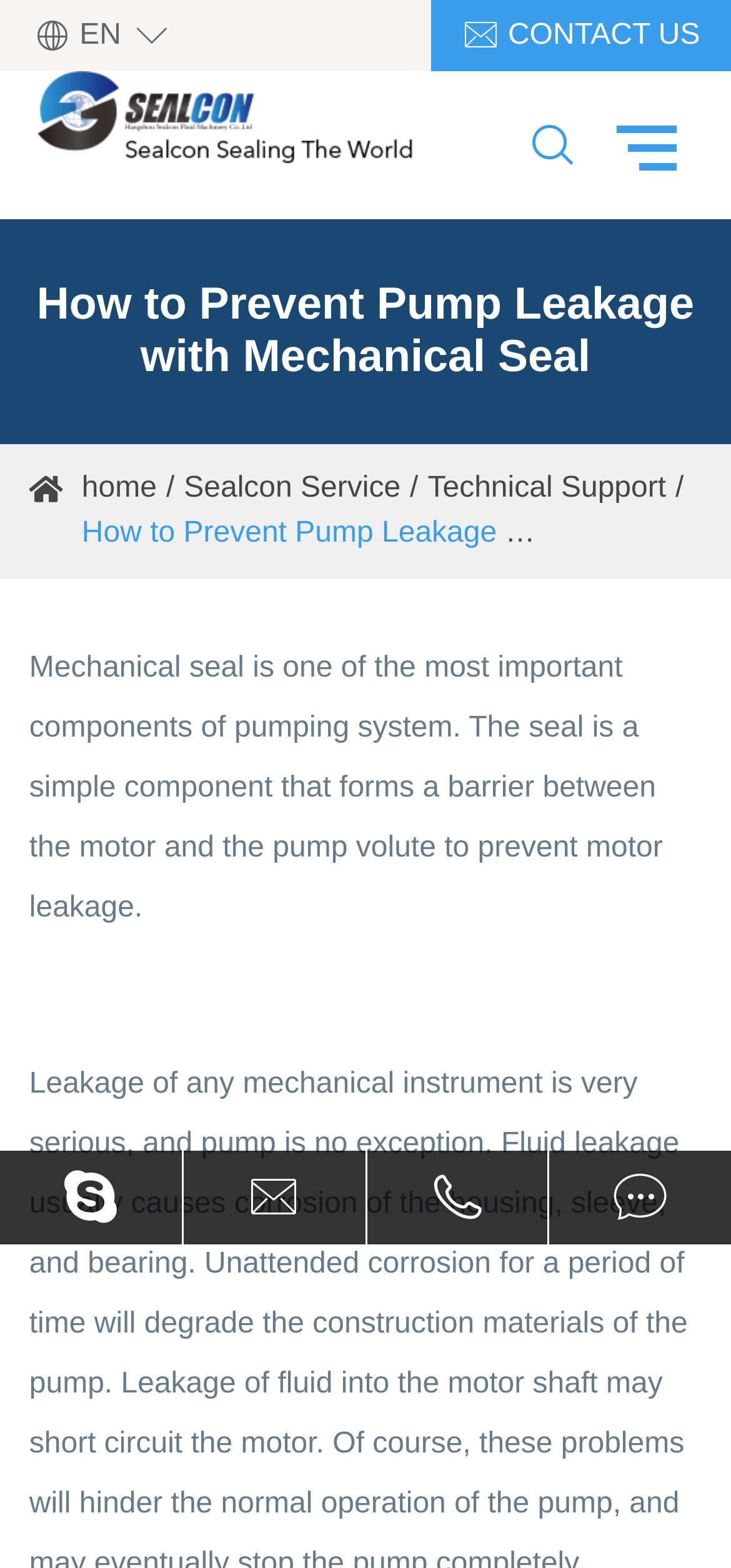Please respond in a single word or phrase: 
What is the phone number on the webpage?

+86-571-86959751